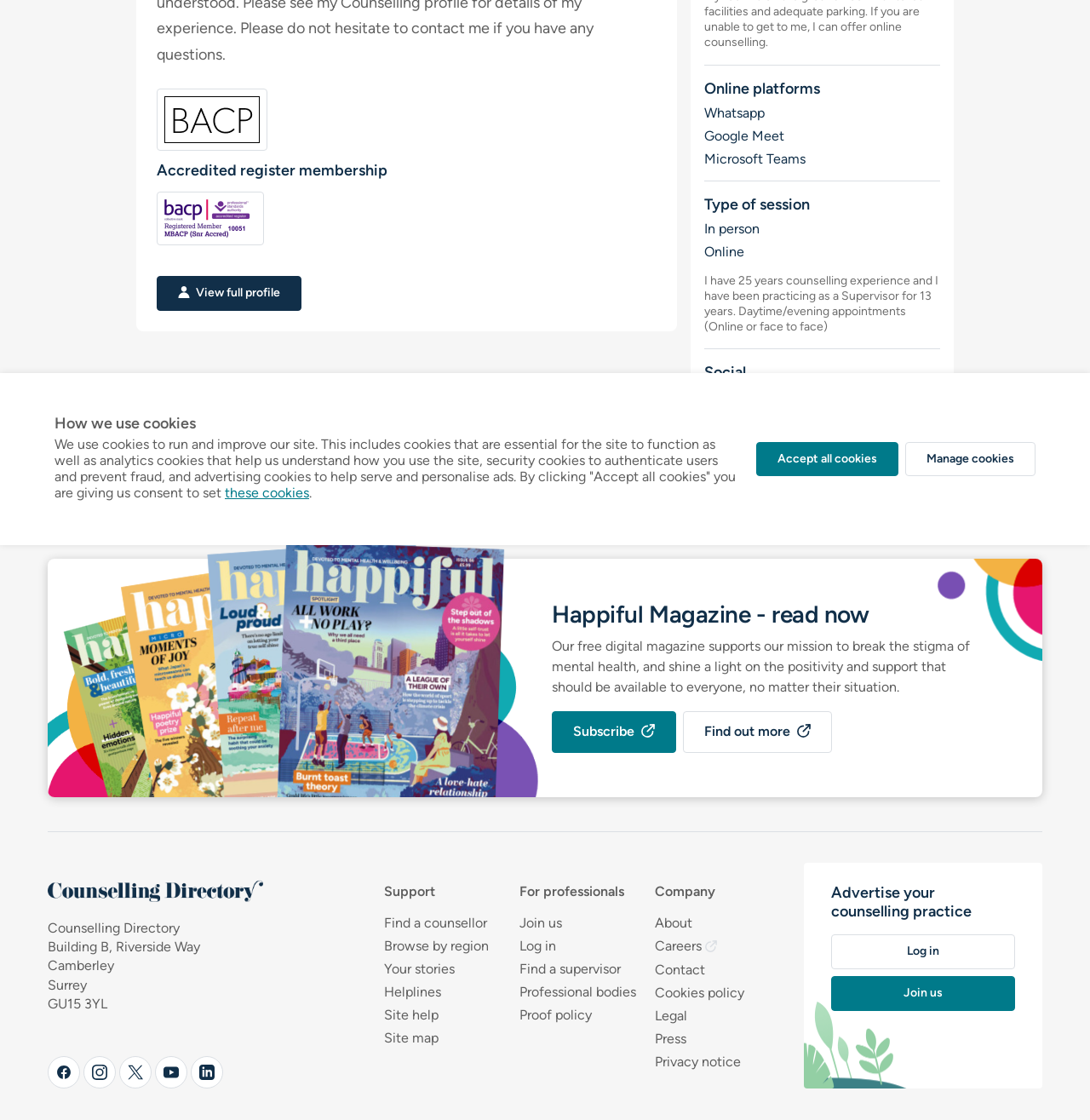Find the bounding box coordinates for the UI element that matches this description: "Find a counsellor".

[0.352, 0.815, 0.447, 0.833]